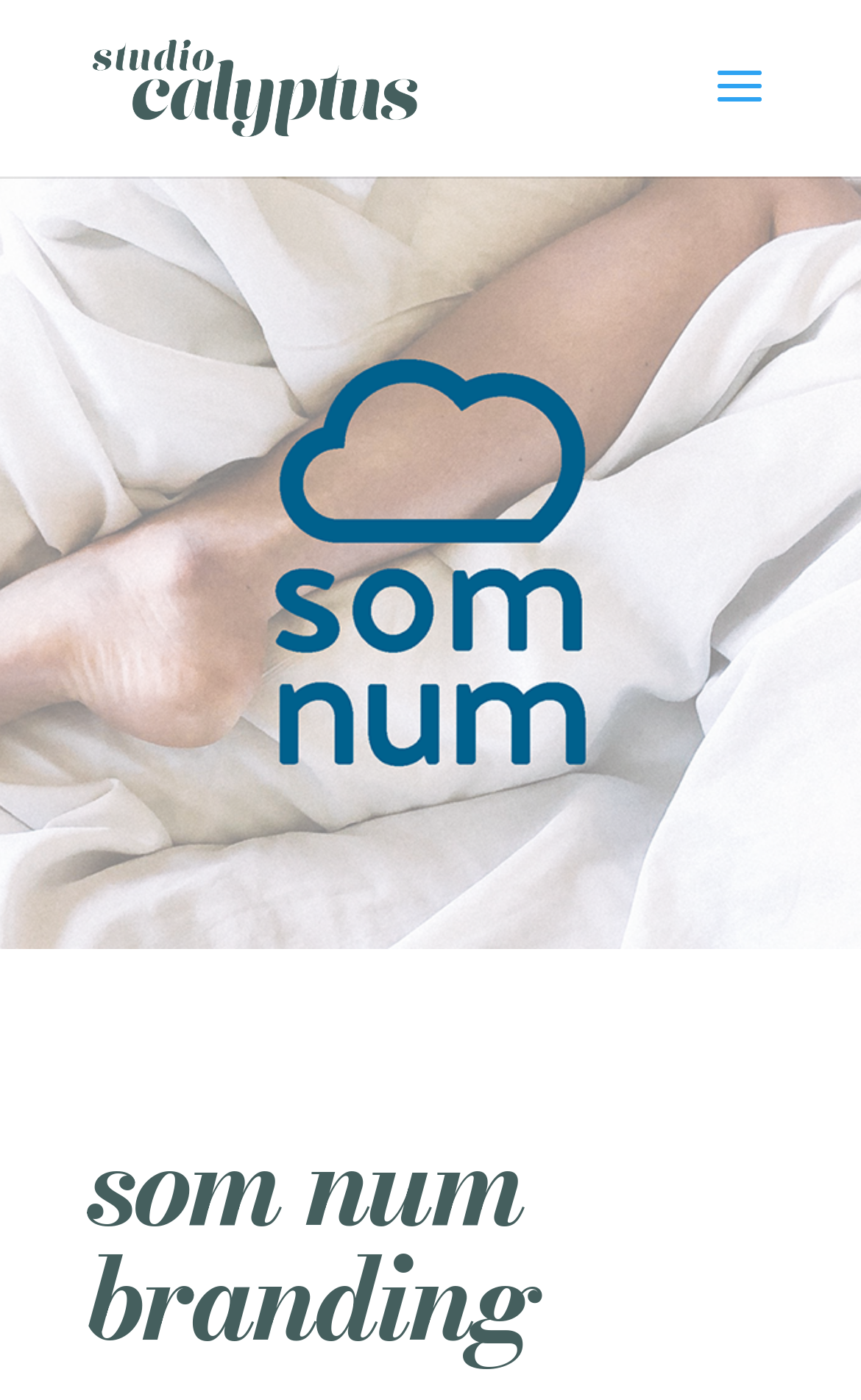Identify the bounding box for the UI element described as: "alt="Studio Calyptus"". The coordinates should be four float numbers between 0 and 1, i.e., [left, top, right, bottom].

[0.108, 0.044, 0.483, 0.074]